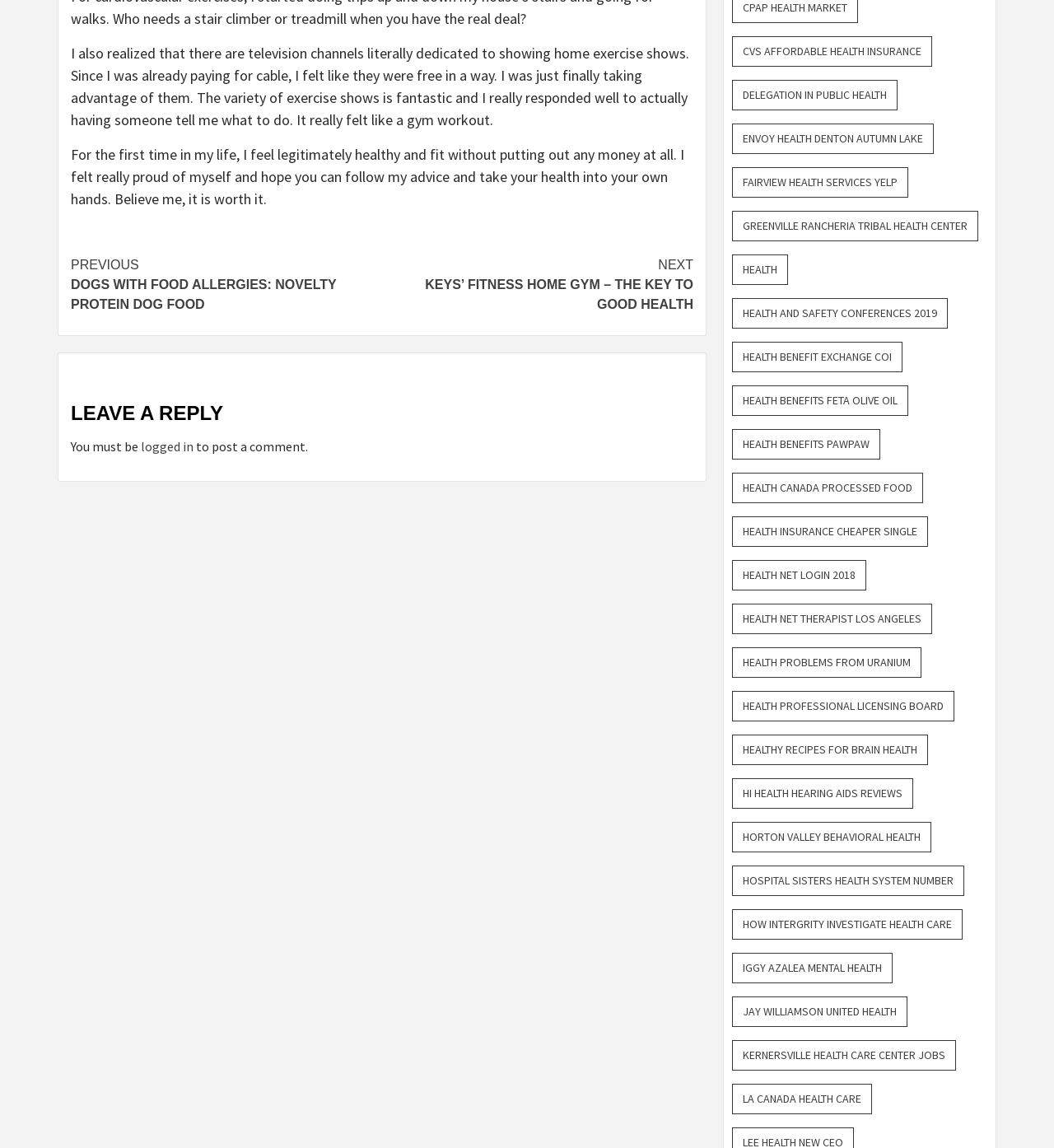Please provide the bounding box coordinates for the element that needs to be clicked to perform the following instruction: "Click on 'NEXT KEYS’ FITNESS HOME GYM – THE KEY TO GOOD HEALTH'". The coordinates should be given as four float numbers between 0 and 1, i.e., [left, top, right, bottom].

[0.362, 0.222, 0.658, 0.274]